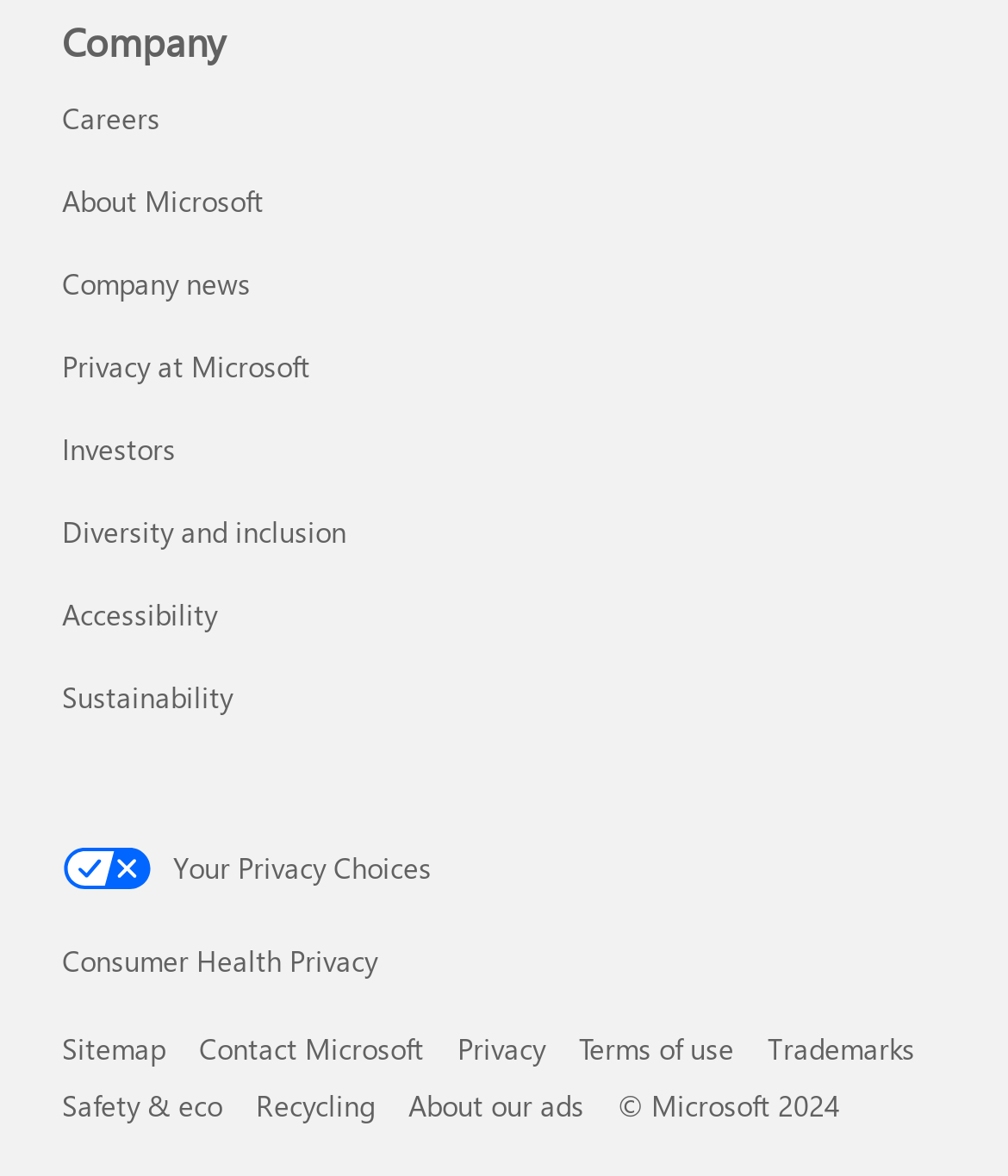Answer the question using only a single word or phrase: 
What is the copyright year listed at the bottom of the page?

2024